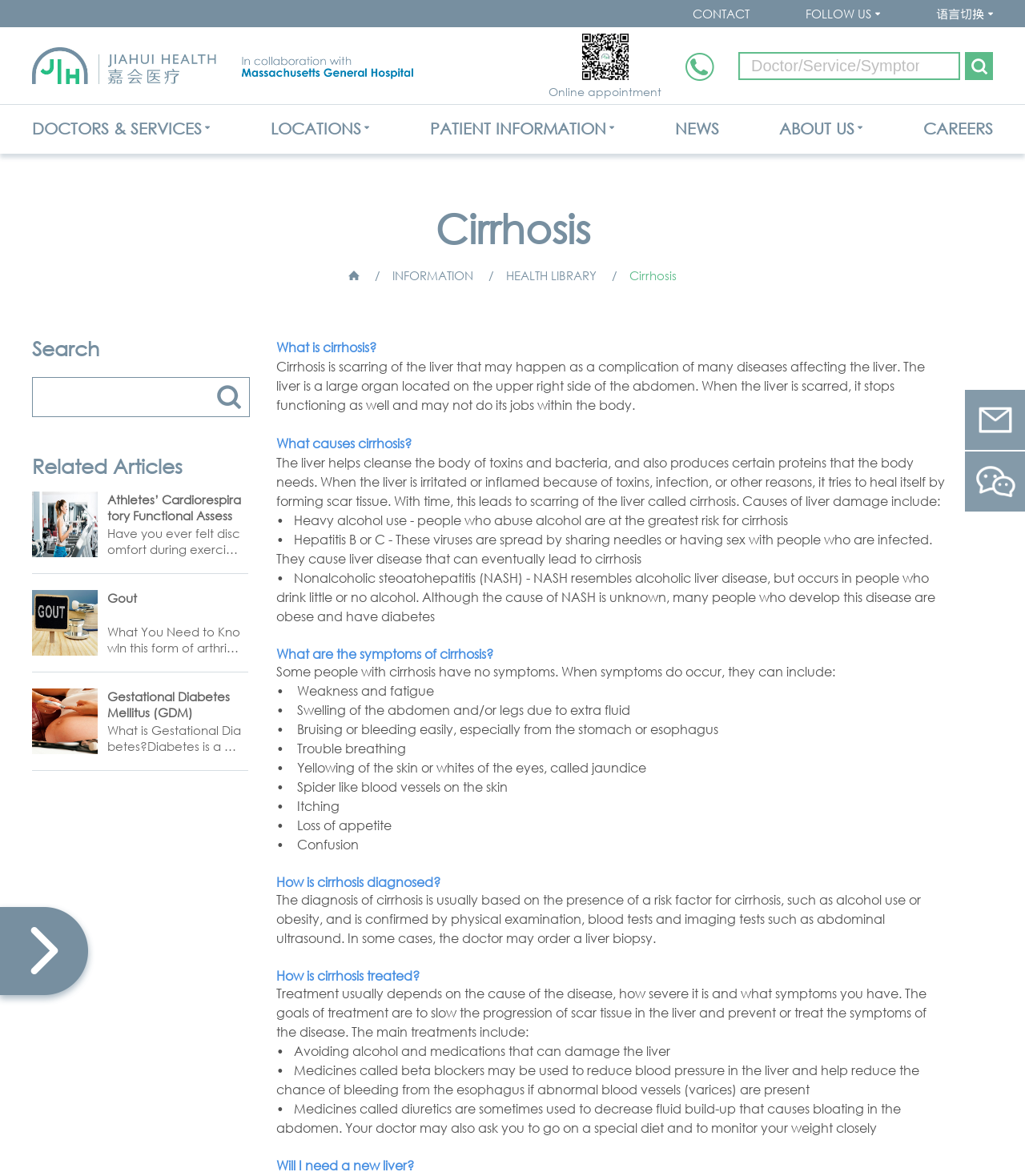Please identify the bounding box coordinates of the element I need to click to follow this instruction: "Learn about cirrhosis".

[0.031, 0.177, 0.969, 0.229]